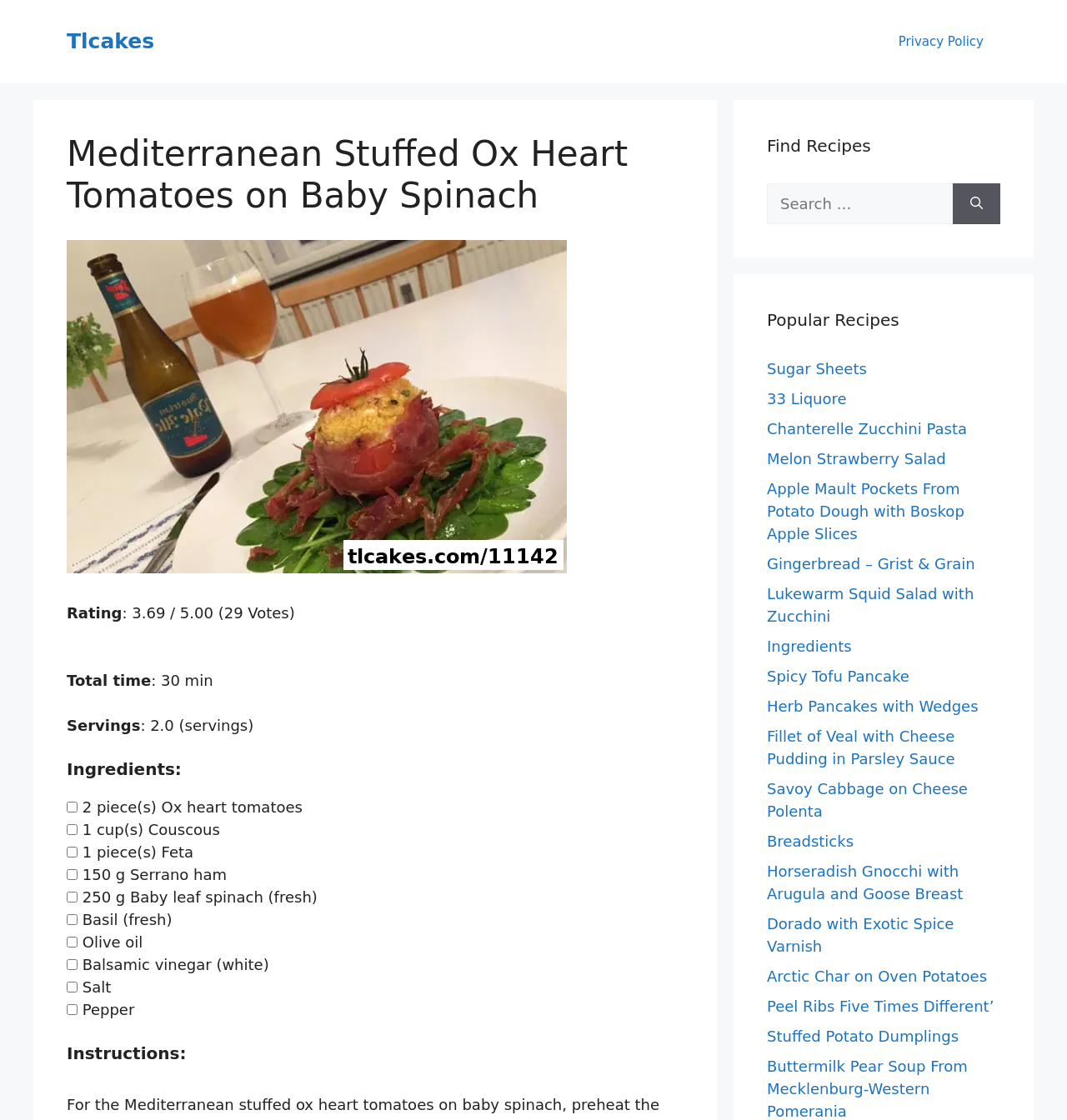What is the rating of this recipe?
Answer the question with just one word or phrase using the image.

3.69 / 5.00